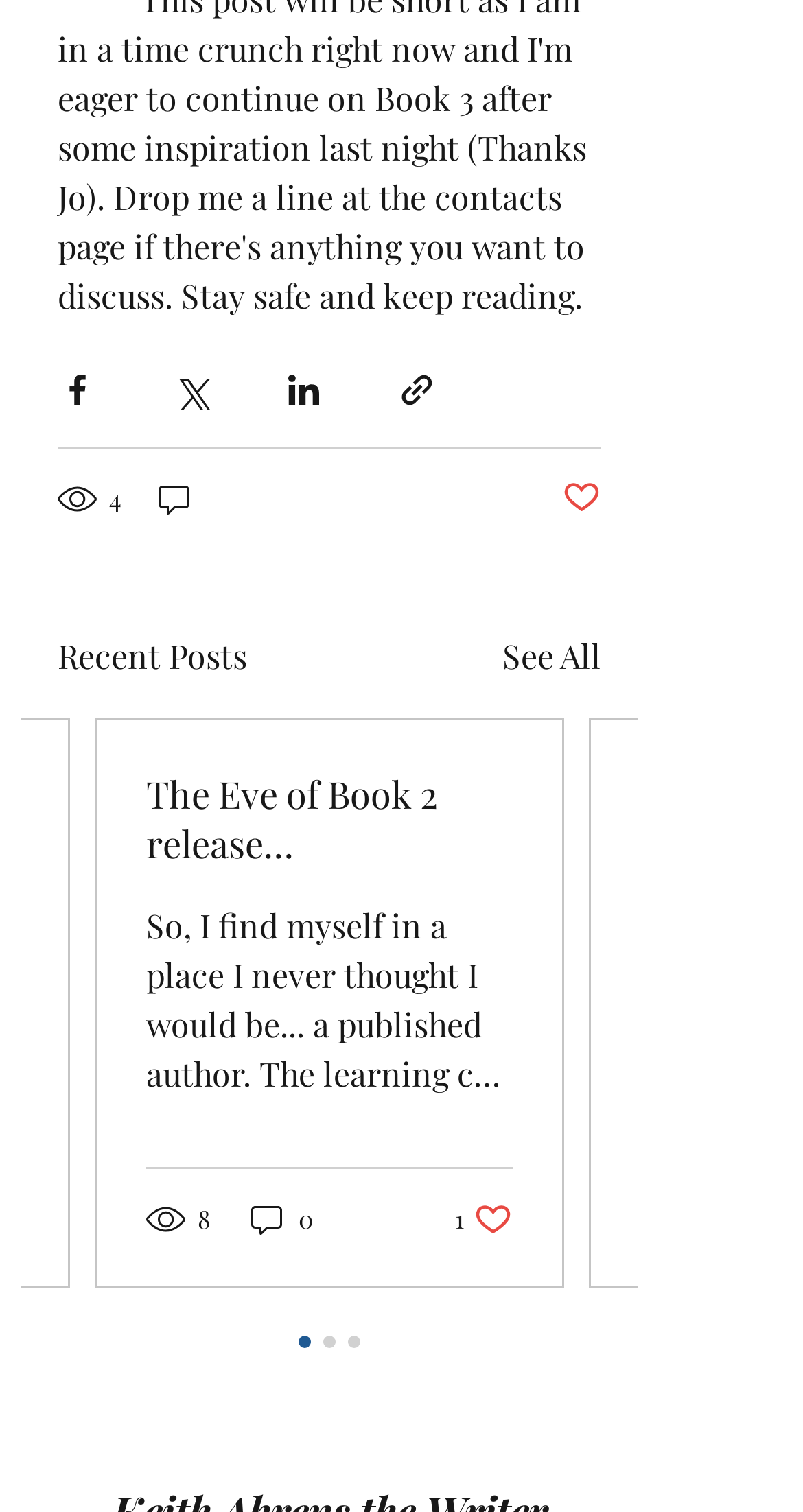Locate the bounding box coordinates of the element that needs to be clicked to carry out the instruction: "Share via Facebook". The coordinates should be given as four float numbers ranging from 0 to 1, i.e., [left, top, right, bottom].

[0.072, 0.245, 0.121, 0.271]